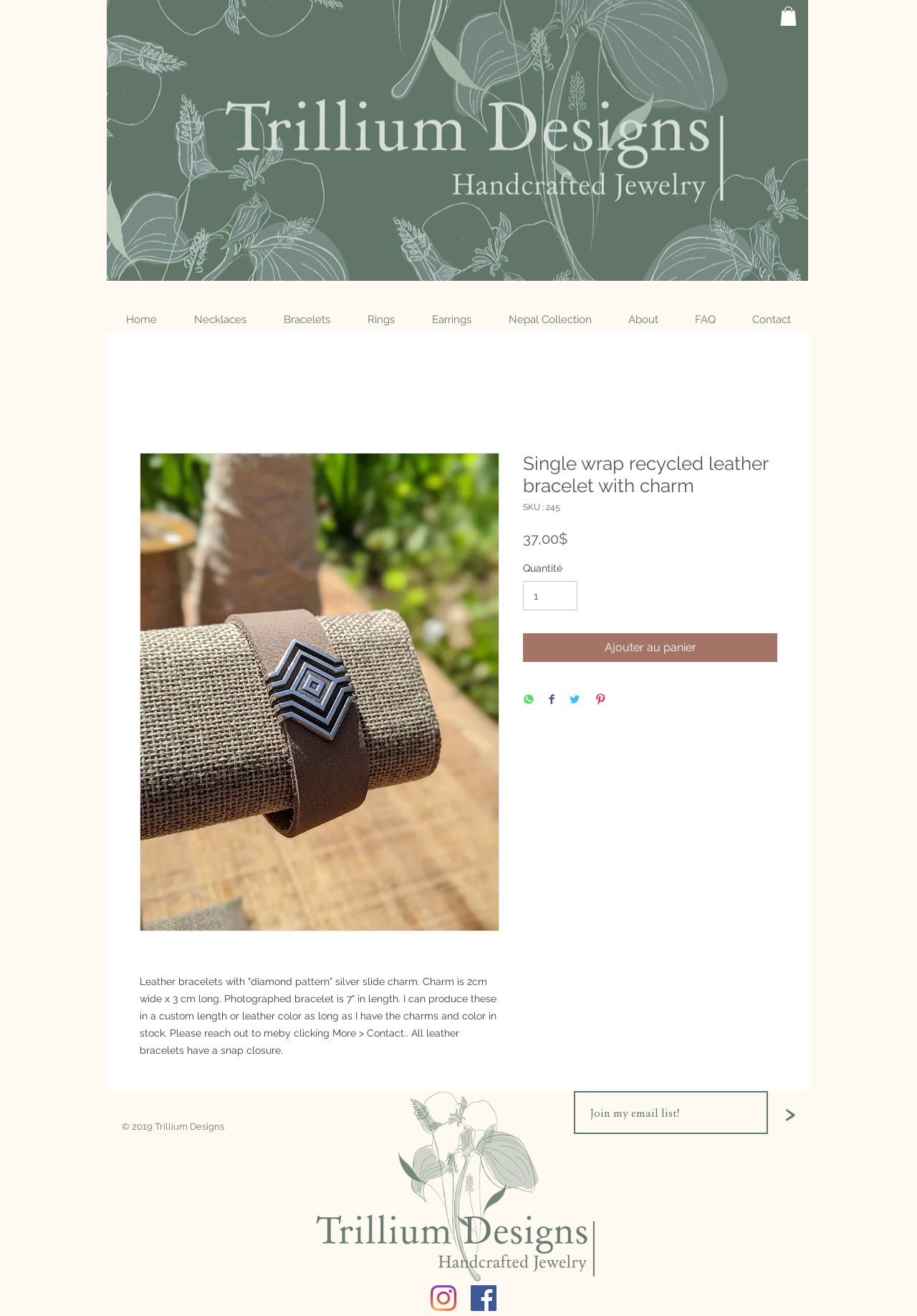Extract the primary header of the webpage and generate its text.

Single wrap recycled leather bracelet with charm